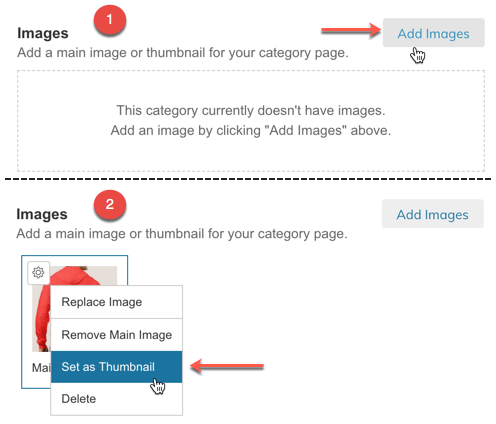Reply to the question with a single word or phrase:
What is the current status of the category images?

No images